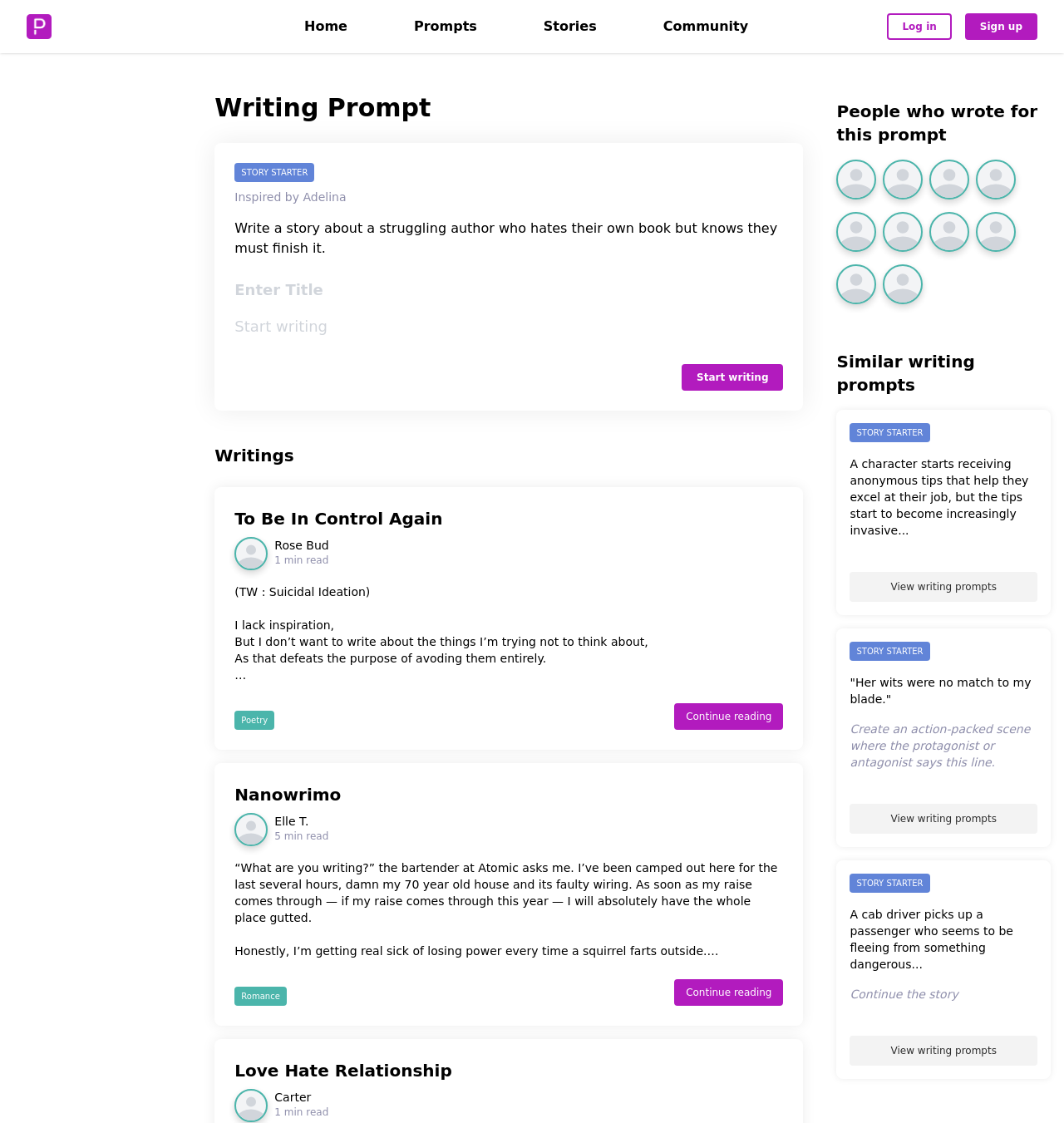Please find the bounding box coordinates of the element that you should click to achieve the following instruction: "View similar writing prompts". The coordinates should be presented as four float numbers between 0 and 1: [left, top, right, bottom].

[0.799, 0.509, 0.975, 0.536]